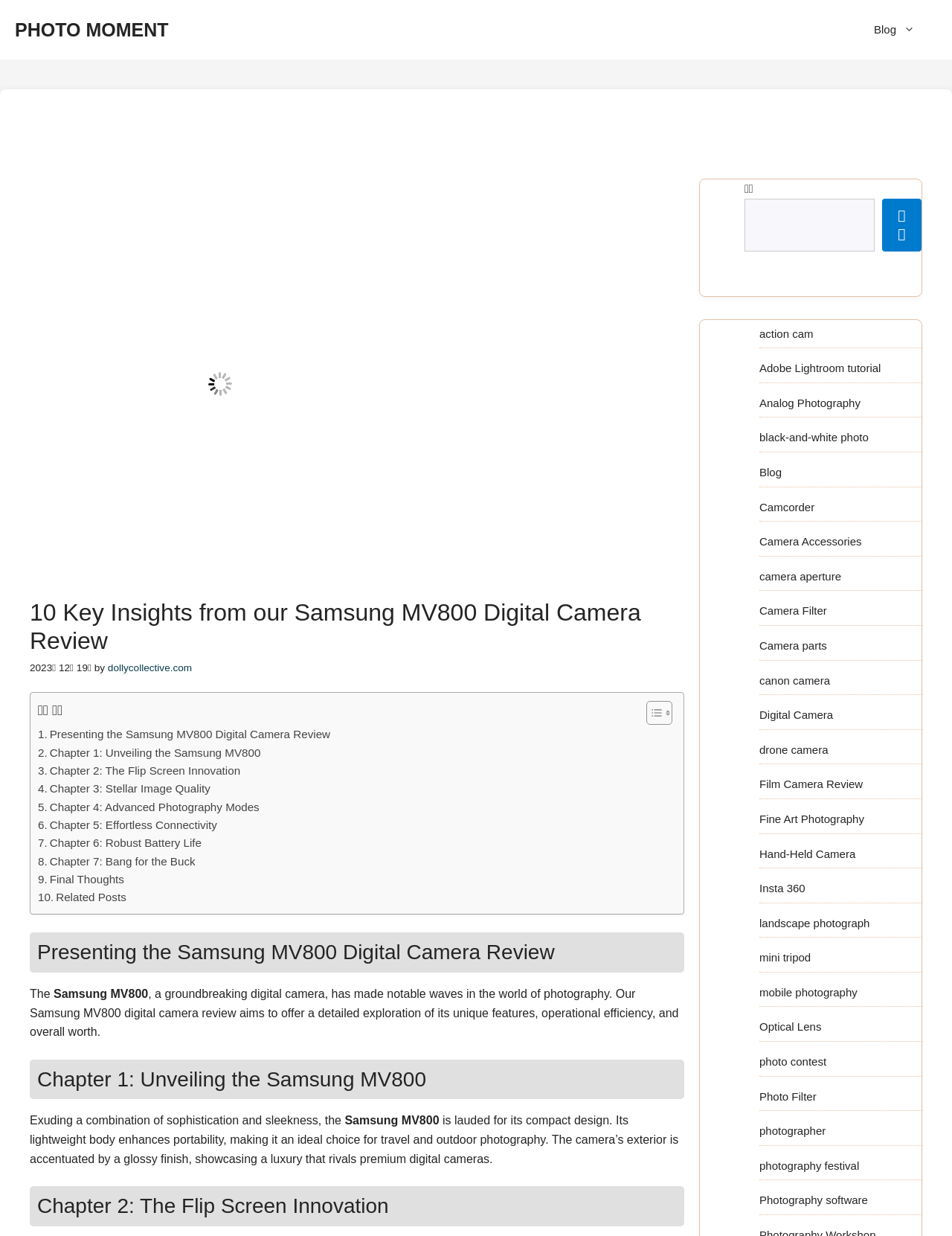What is the date of the review?
Kindly give a detailed and elaborate answer to the question.

The date of the review can be found in the time element with the text '2023년 12월 19일' which is located below the heading '10 Key Insights from our Samsung MV800 Digital Camera Review'.